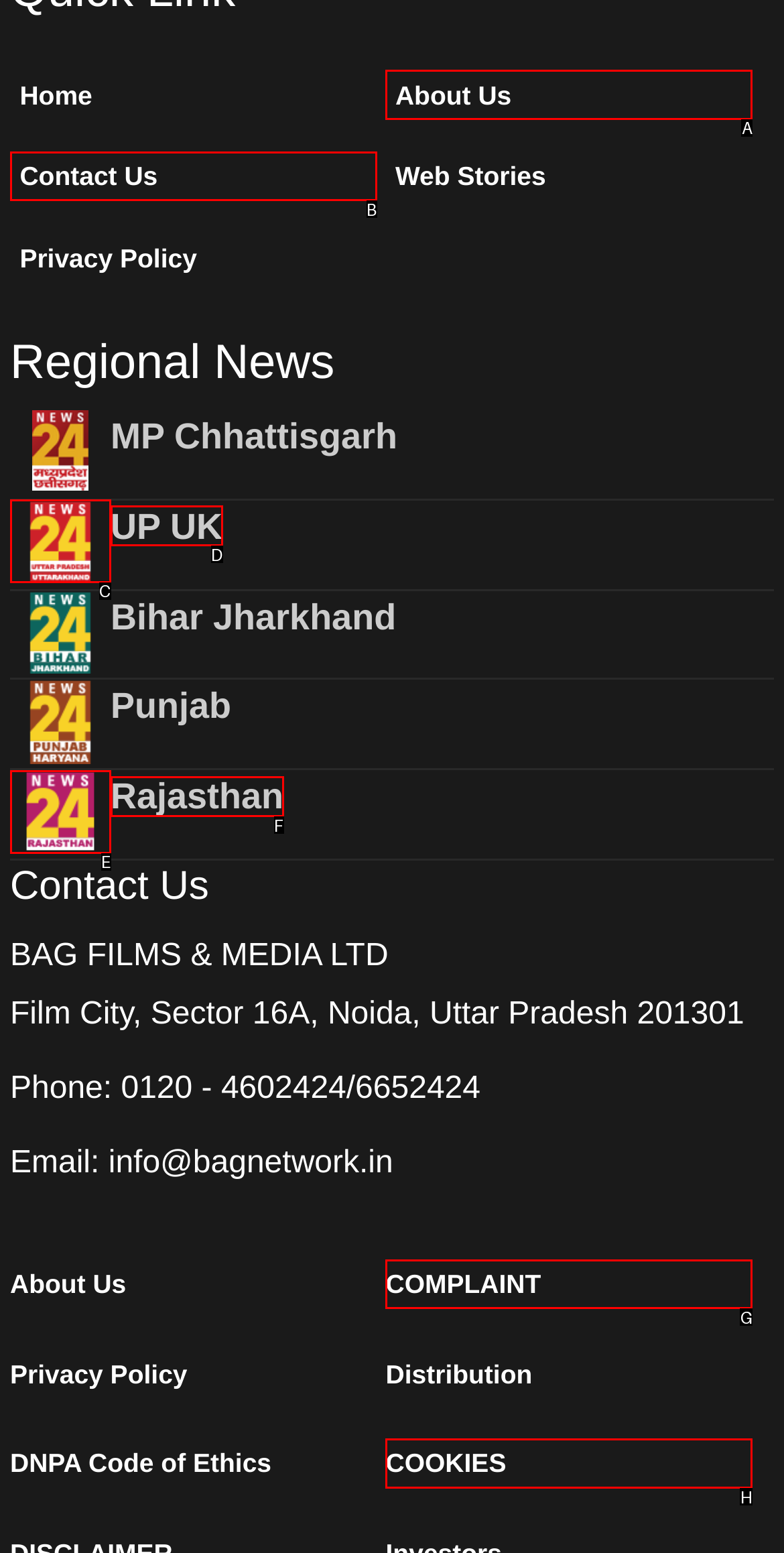Match the description: About Us to the correct HTML element. Provide the letter of your choice from the given options.

A